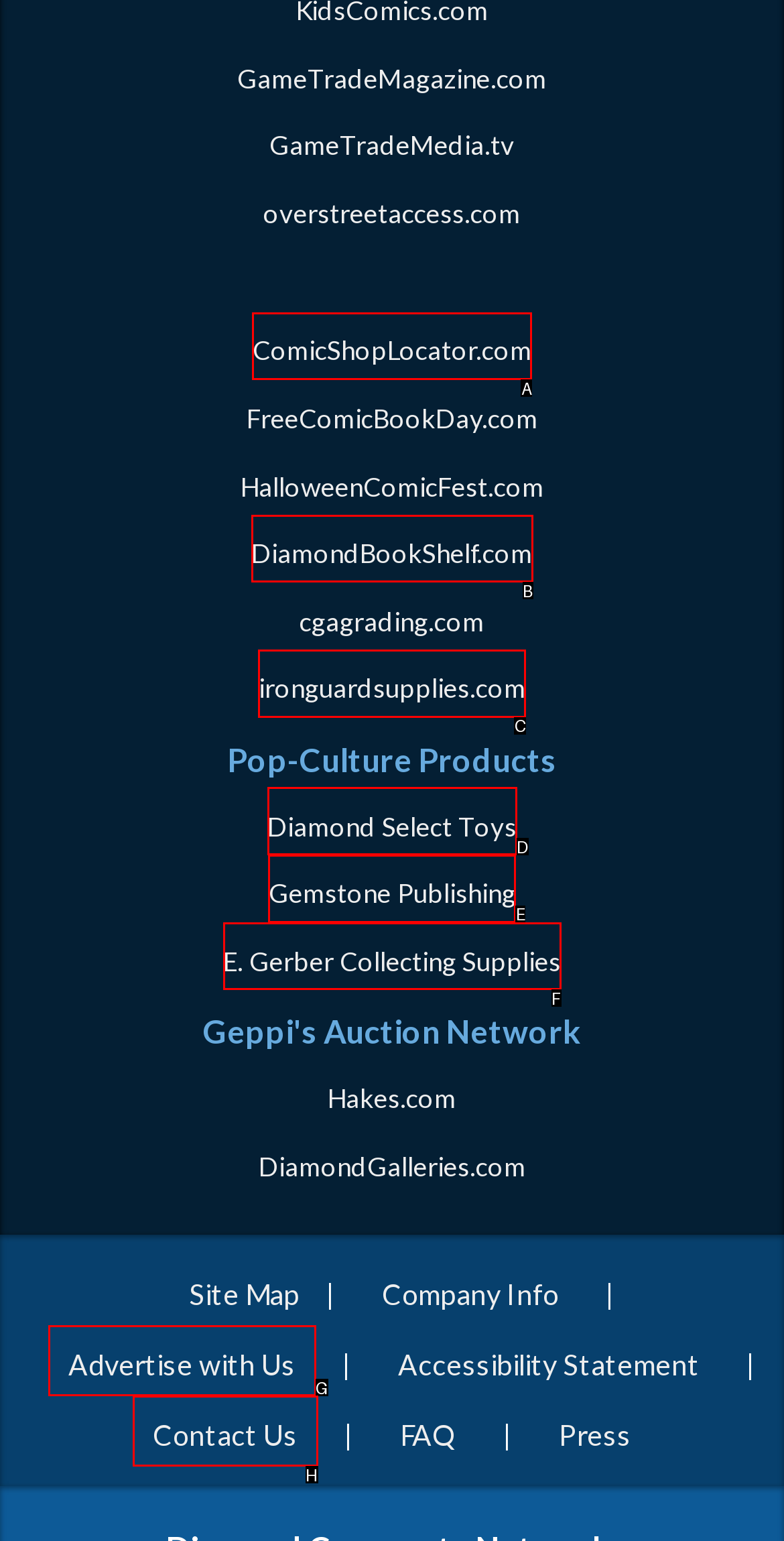From the choices given, find the HTML element that matches this description: huskyslot. Answer with the letter of the selected option directly.

None